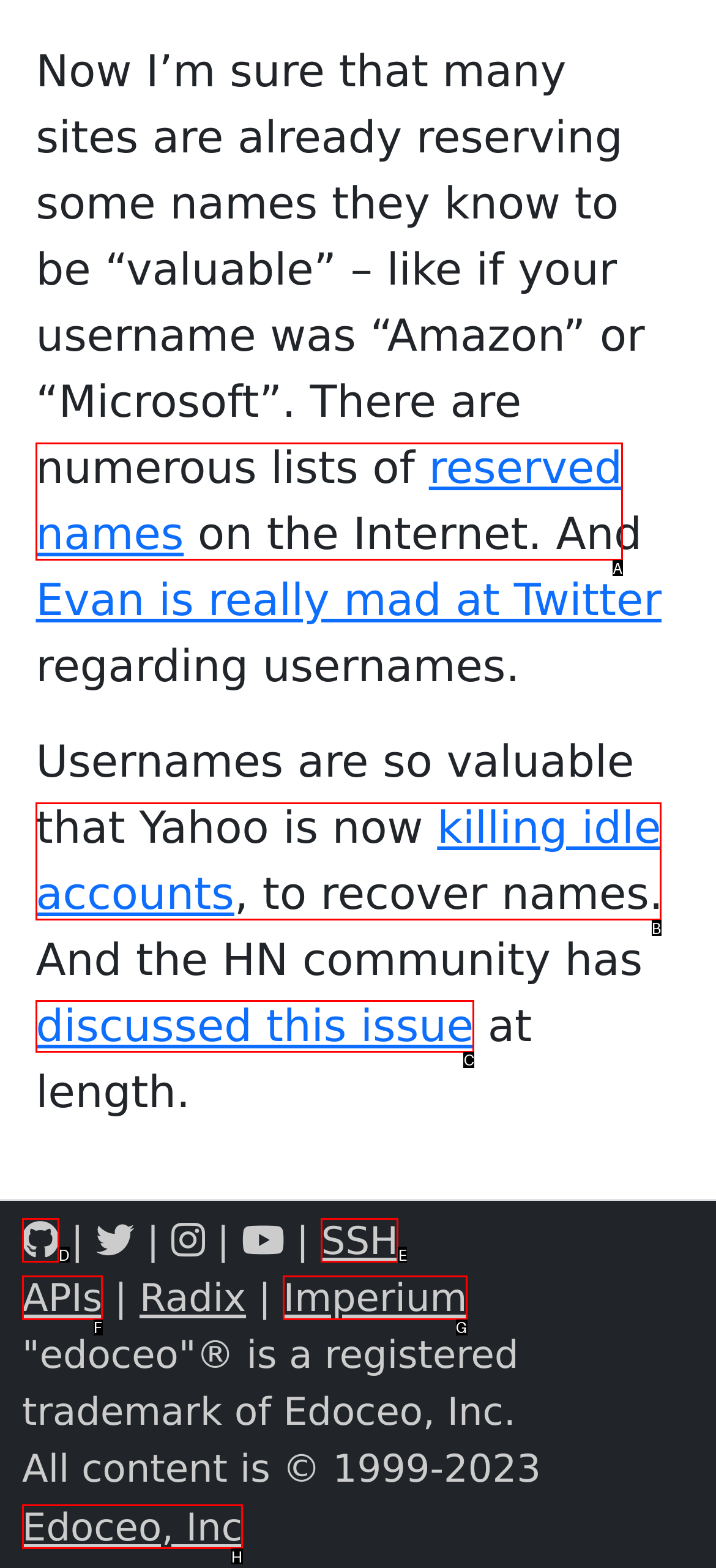Select the appropriate HTML element to click for the following task: Explore the discussion on 'this issue'
Answer with the letter of the selected option from the given choices directly.

C